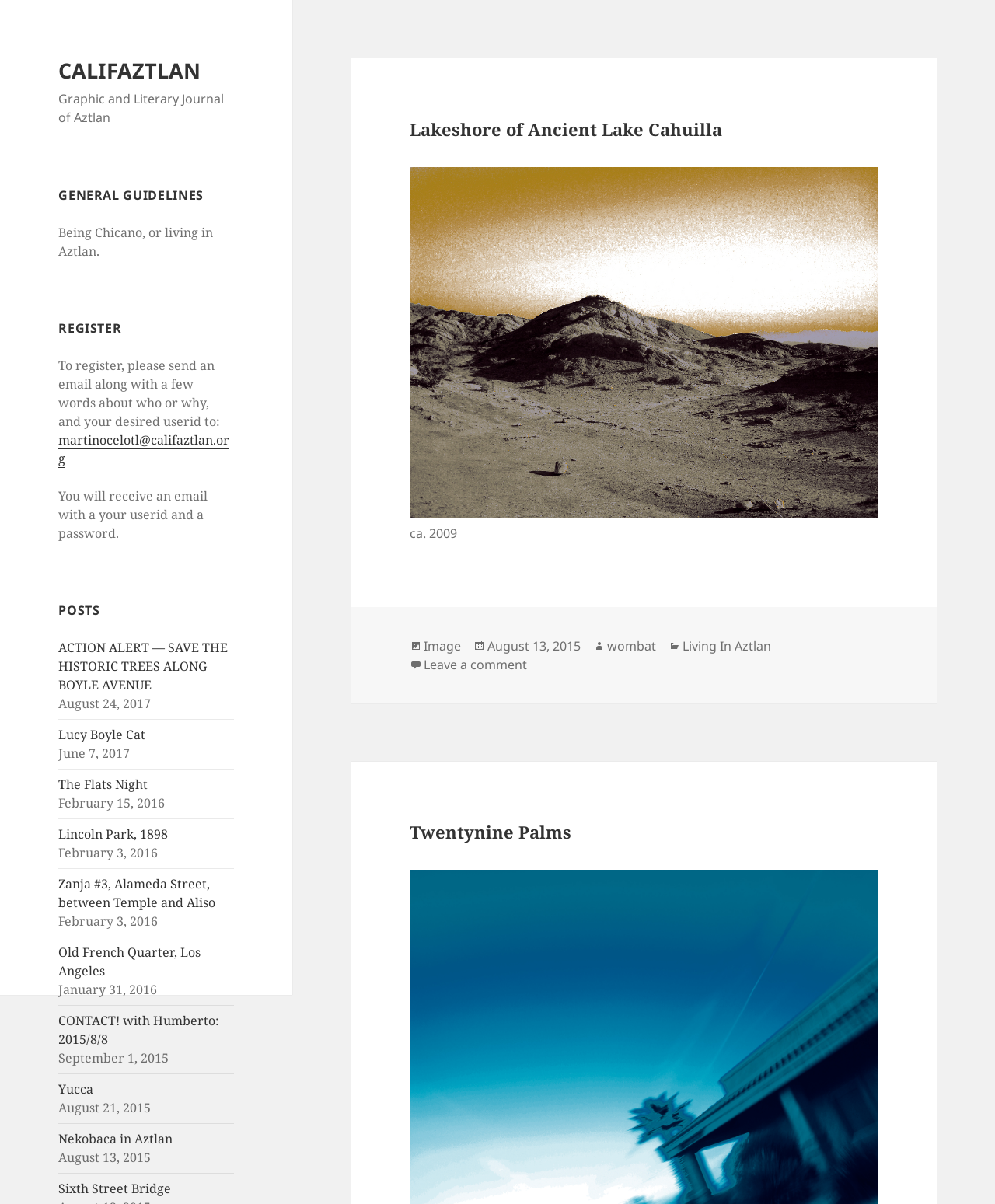Give a short answer to this question using one word or a phrase:
How do I register for the journal?

Send an email with a few words about who or why, and your desired userid